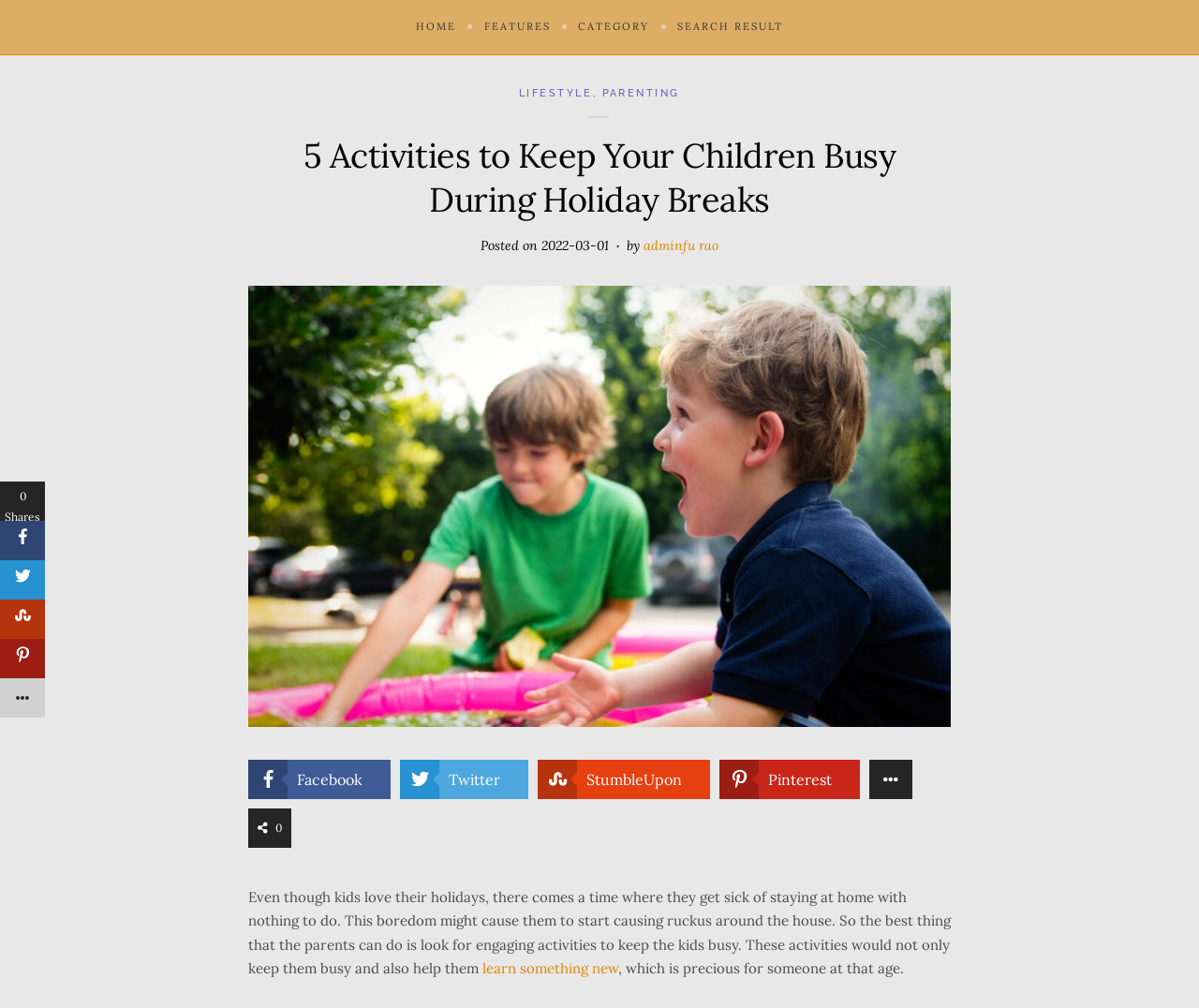Pinpoint the bounding box coordinates for the area that should be clicked to perform the following instruction: "Search for something".

None